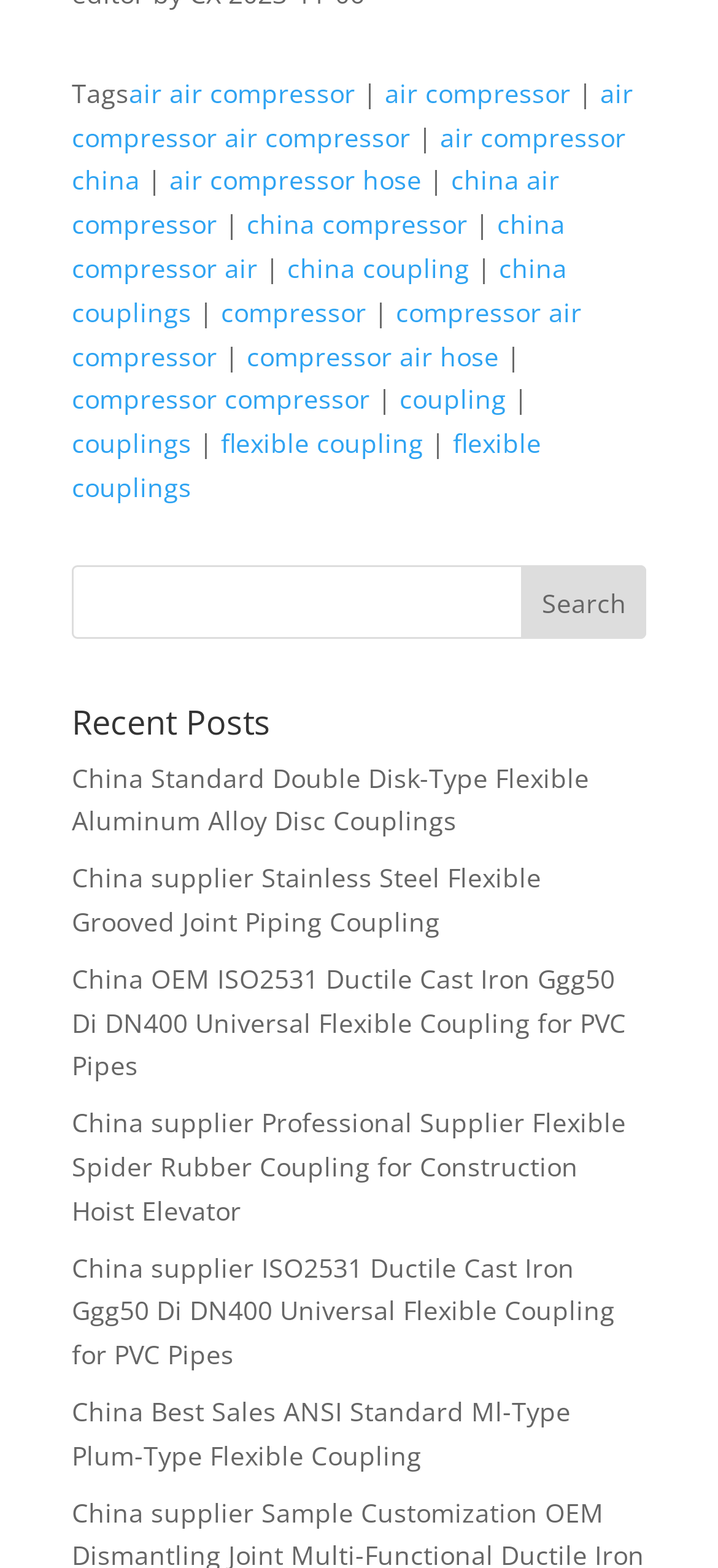Please find the bounding box coordinates (top-left x, top-left y, bottom-right x, bottom-right y) in the screenshot for the UI element described as follows: compressor air compressor

[0.1, 0.188, 0.81, 0.238]